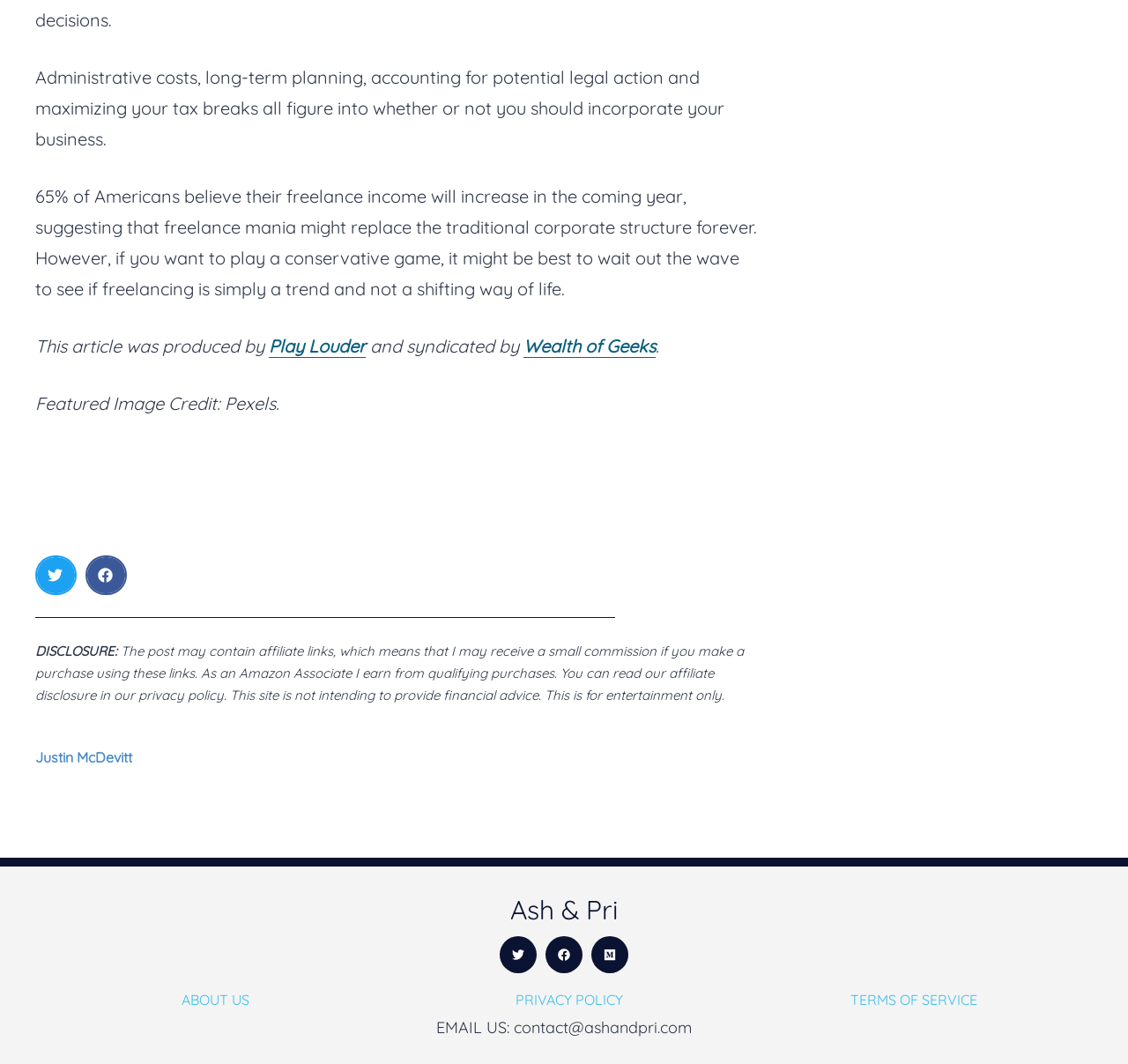Provide a brief response using a word or short phrase to this question:
What is the topic of the article?

Incorporating a business